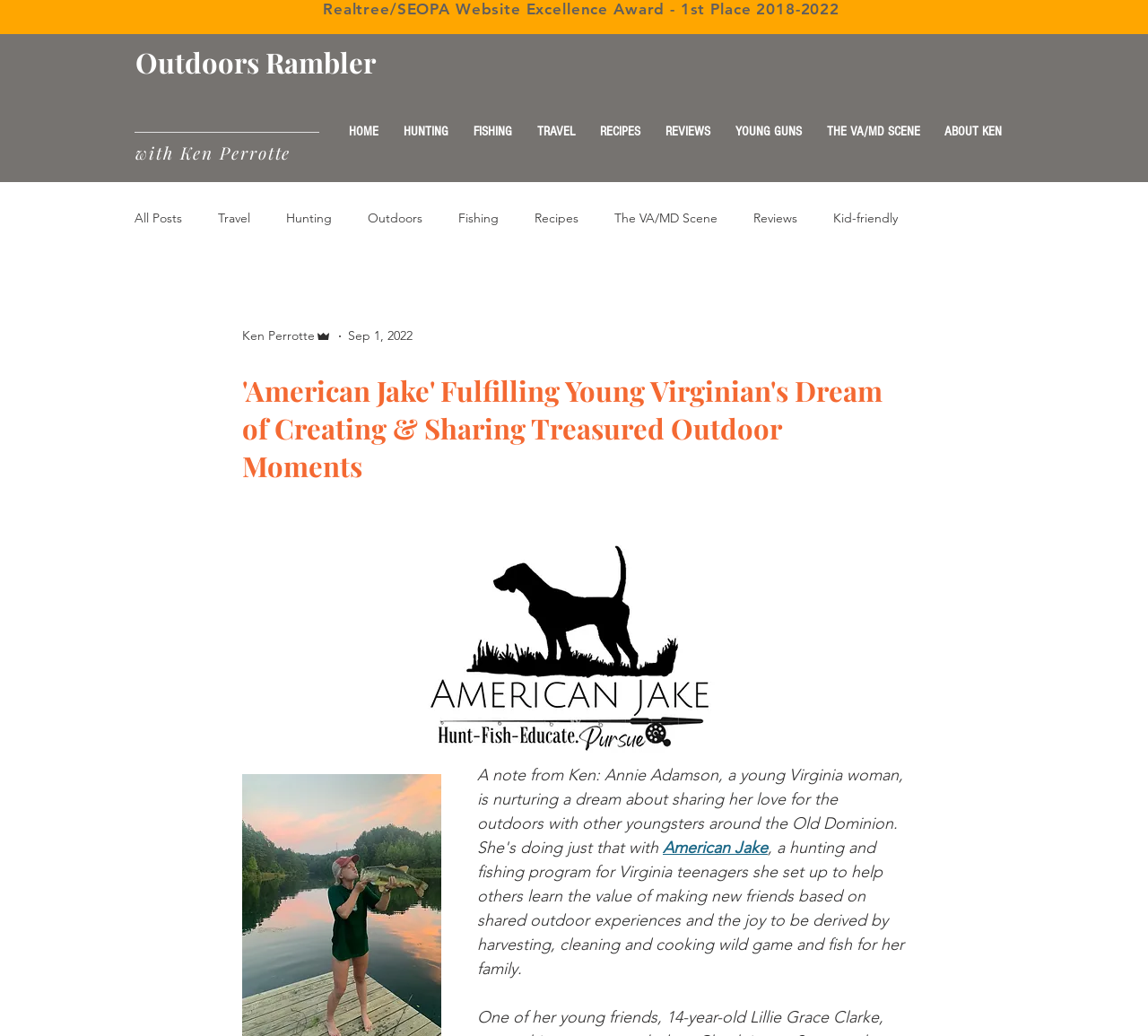What is the name of the program for Virginia teenagers?
Can you offer a detailed and complete answer to this question?

I found the answer by reading the text that describes the program, which is located below the main heading of the webpage. The text mentions that 'American Jake' is a hunting and fishing program for Virginia teenagers.